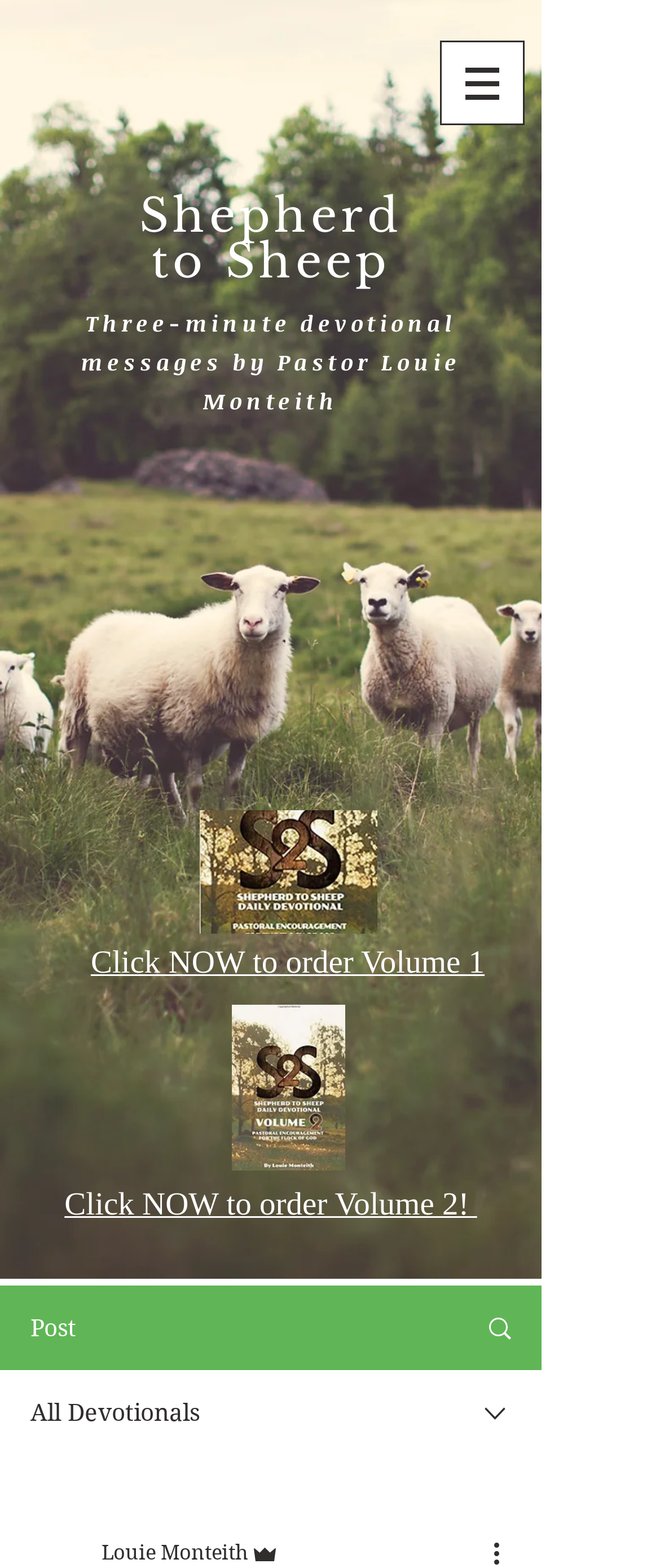Given the element description Search, identify the bounding box coordinates for the UI element on the webpage screenshot. The format should be (top-left x, top-left y, bottom-right x, bottom-right y), with values between 0 and 1.

[0.695, 0.821, 0.818, 0.873]